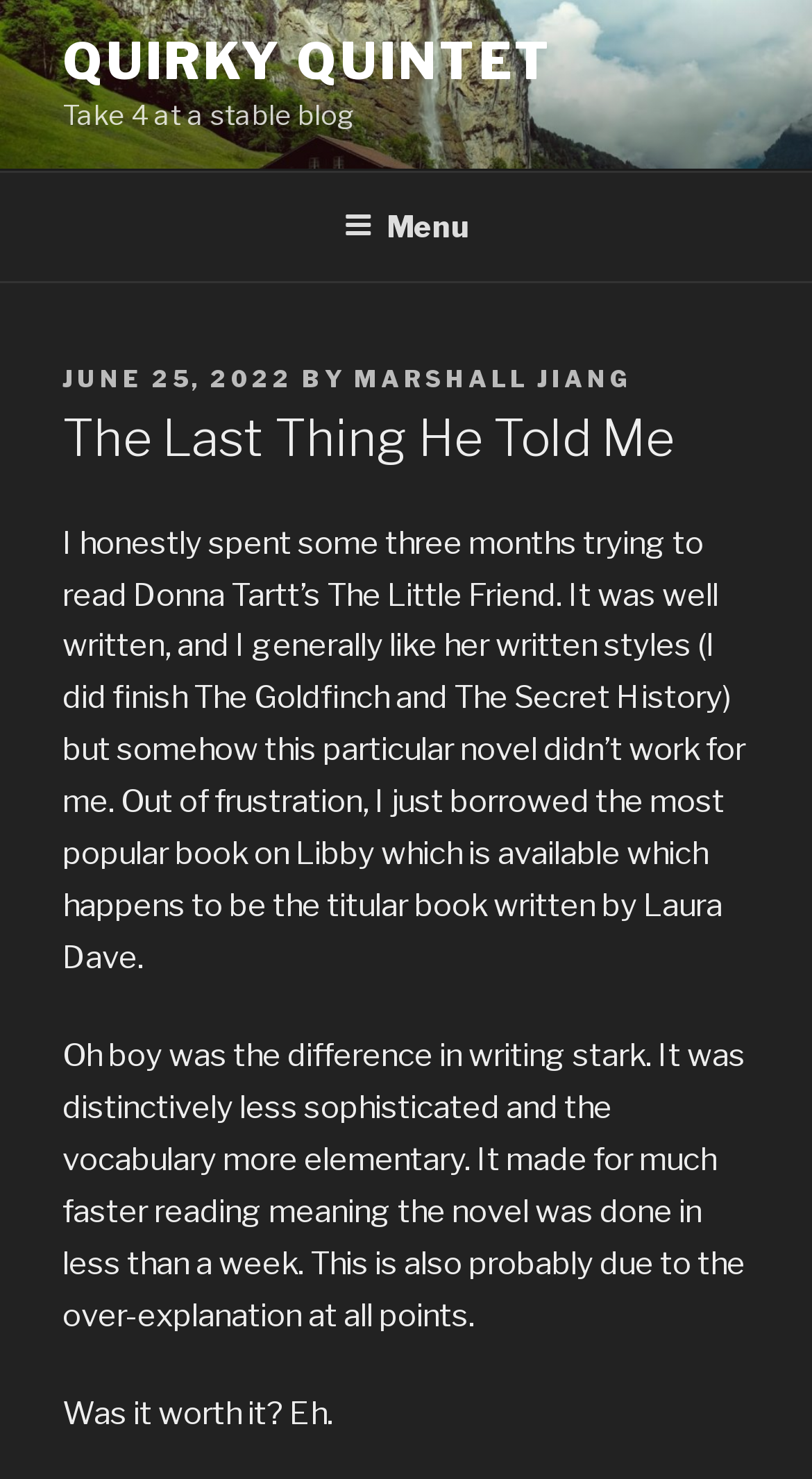Based on the provided description, "Marshall Jiang", find the bounding box of the corresponding UI element in the screenshot.

[0.436, 0.246, 0.782, 0.266]